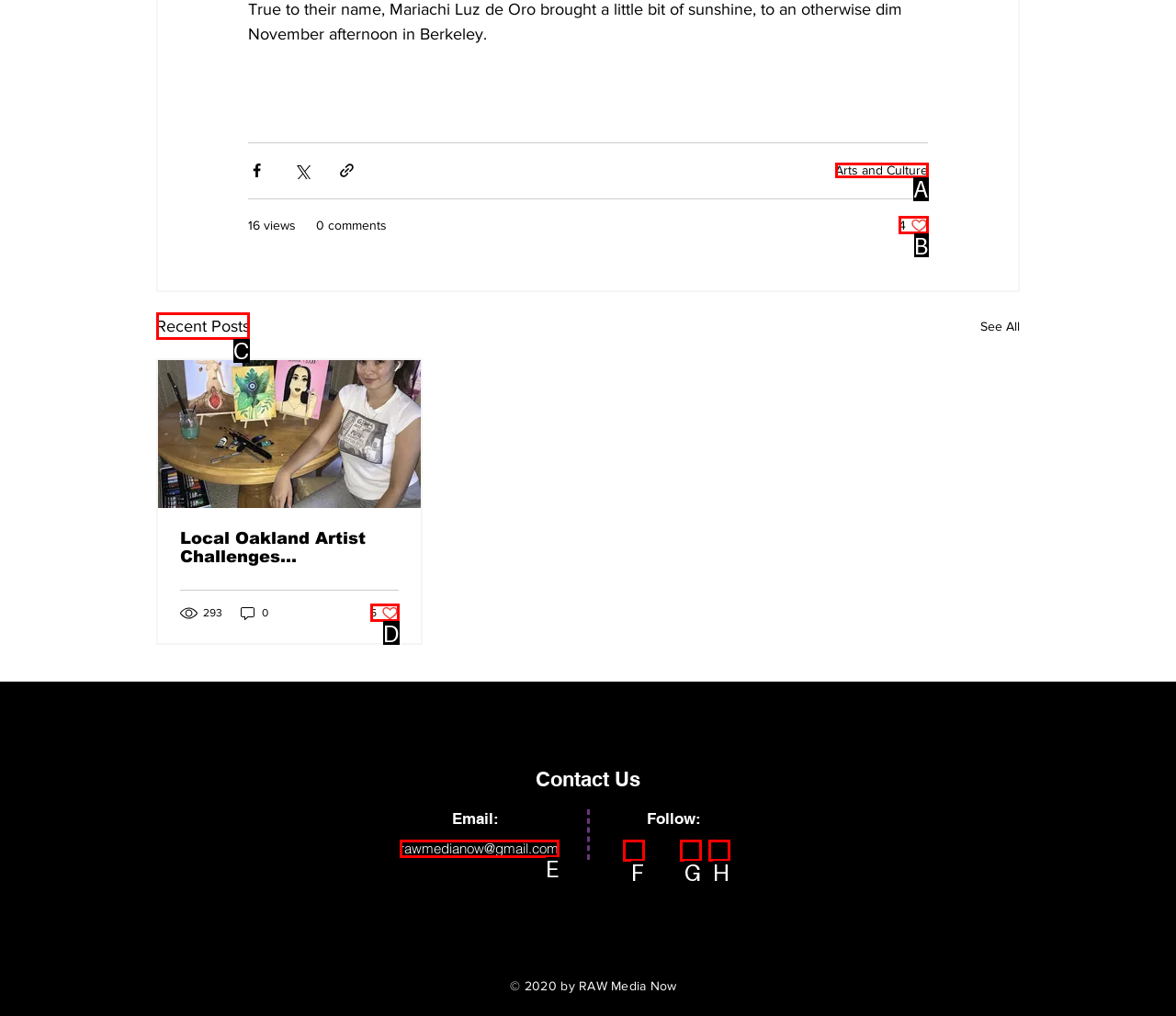Select the HTML element to finish the task: Toggle the table of content Reply with the letter of the correct option.

None